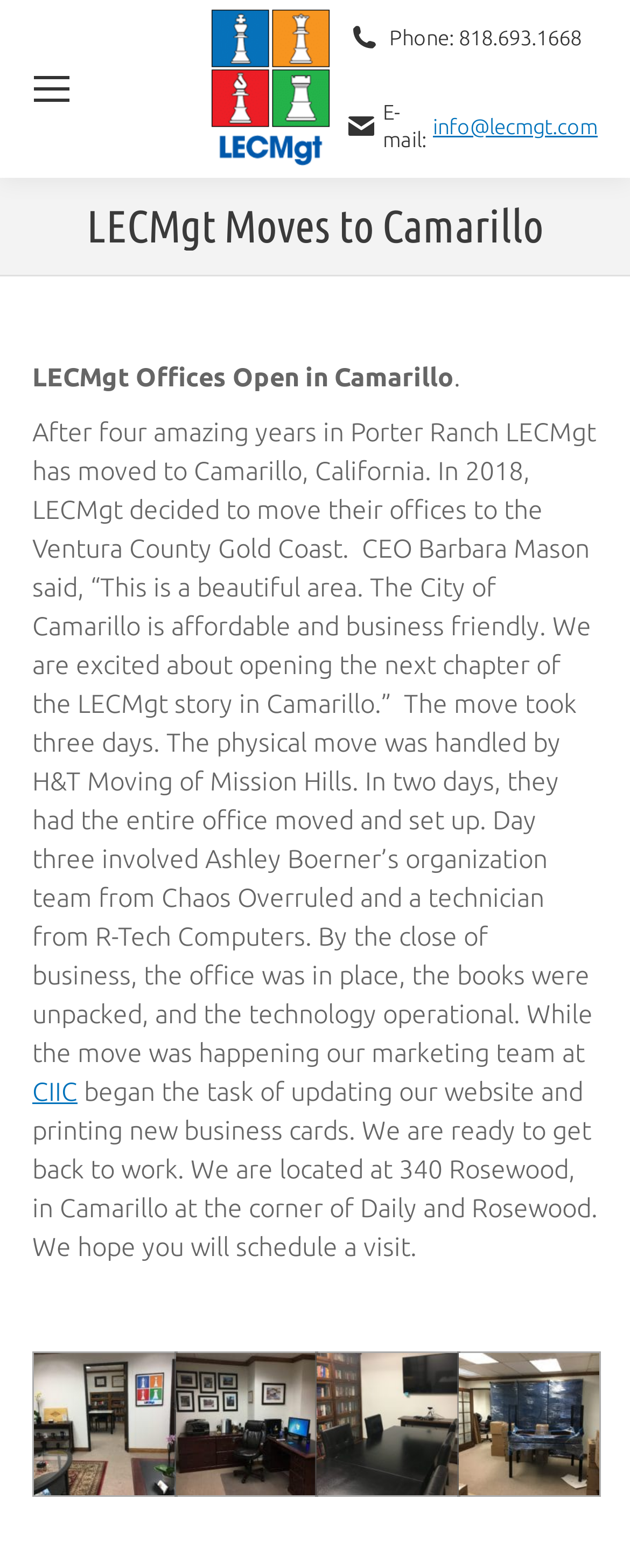Describe the entire webpage, focusing on both content and design.

The webpage is about LEC Management, a company that has recently moved to Camarillo, California. At the top left corner, there is a mobile menu icon. On the top right side, there is a section with contact information, including a phone number and an email address. Below this section, there is a link to the company's name, "LEC Management", accompanied by an image with the same name.

The main content of the webpage is a news article about the company's move to Camarillo. The article is headed by a title "LECMgt Moves to Camarillo" and is divided into several paragraphs. The first paragraph explains the reason for the move and quotes the CEO, Barbara Mason. The following paragraphs describe the moving process, including the companies involved in the physical move and the setup of the new office.

There are four links to photos scattered throughout the article, likely showing the new office or the moving process. At the bottom of the page, there is a "Go to Top" link, accompanied by an image, which allows users to quickly navigate back to the top of the page.